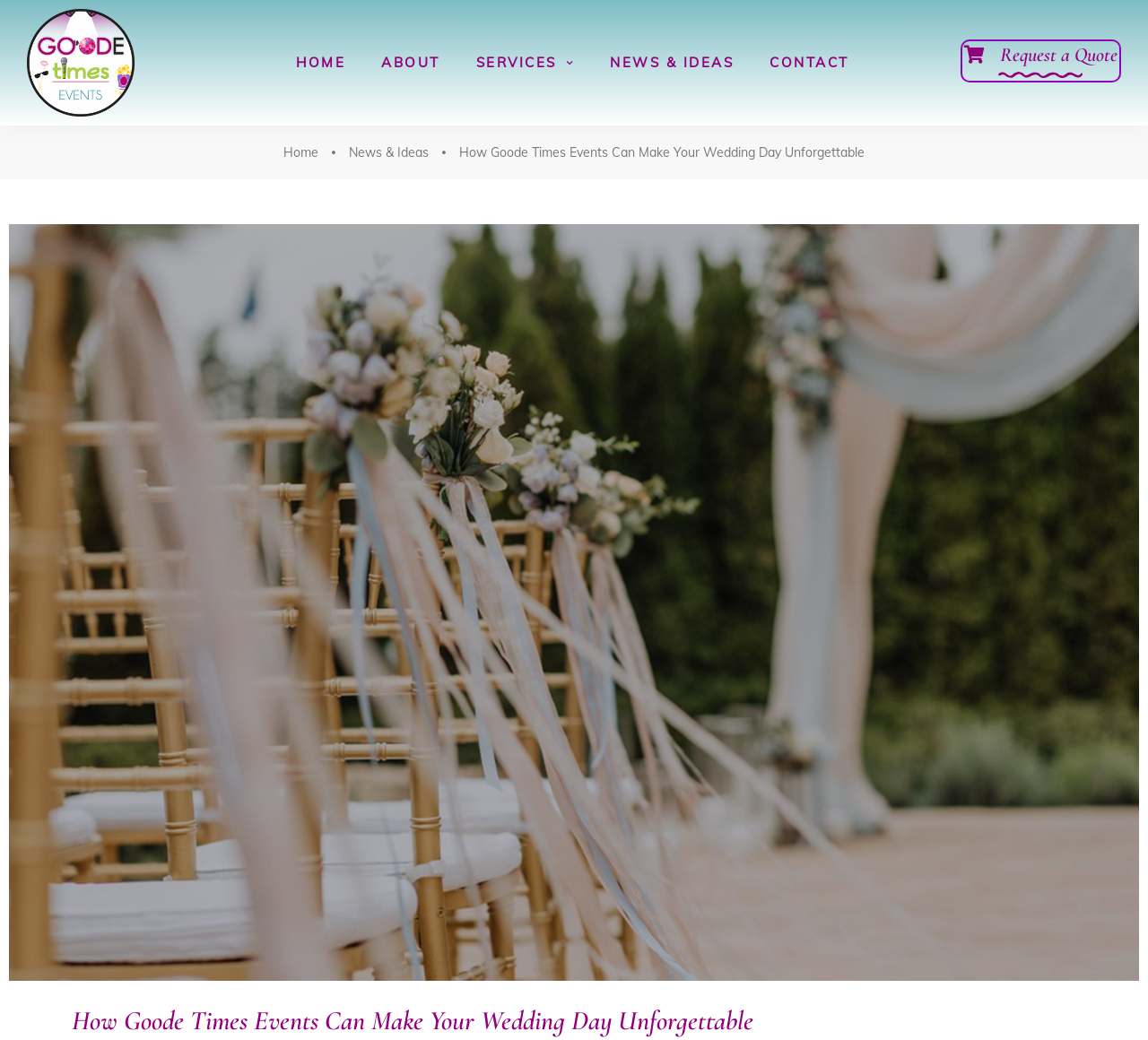Can you give a detailed response to the following question using the information from the image? What is the purpose of the 'Request a Quote' button?

The 'Request a Quote' button is a call-to-action element that allows users to request a quote from Goode Times Events, likely for their wedding planning services.